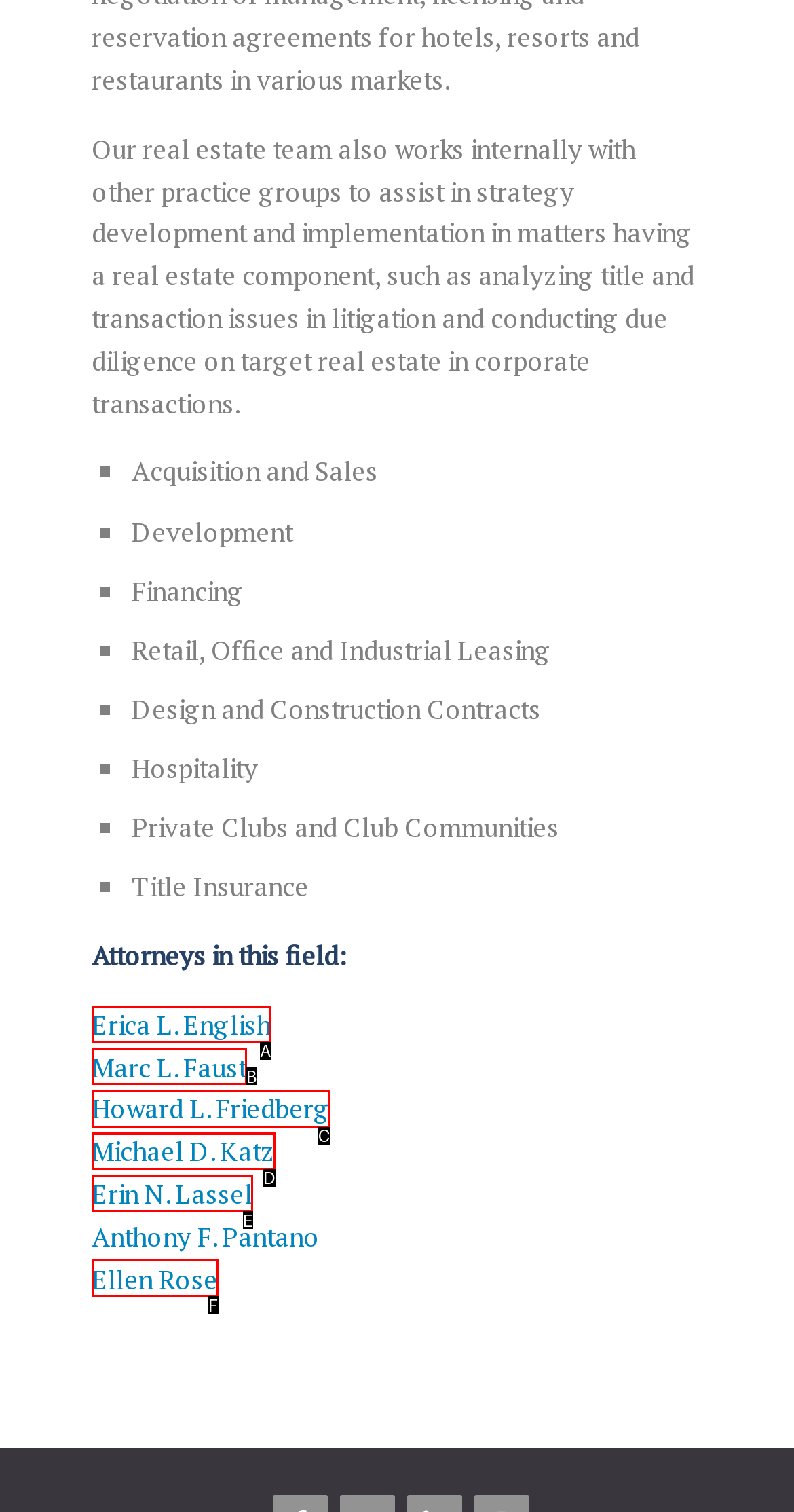Which HTML element matches the description: Menu the best? Answer directly with the letter of the chosen option.

None